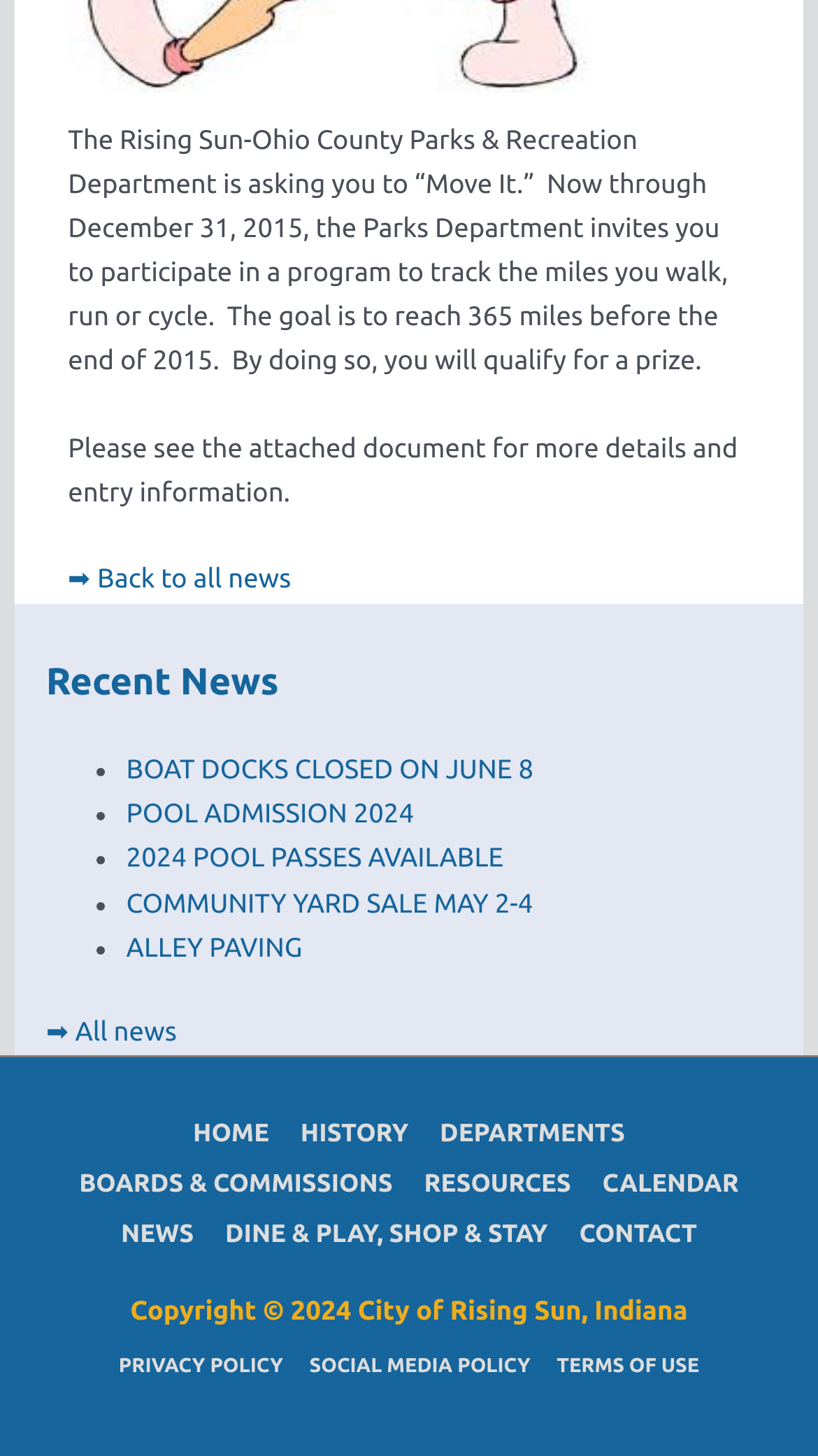Point out the bounding box coordinates of the section to click in order to follow this instruction: "Check the news about boat docks".

[0.154, 0.519, 0.652, 0.539]